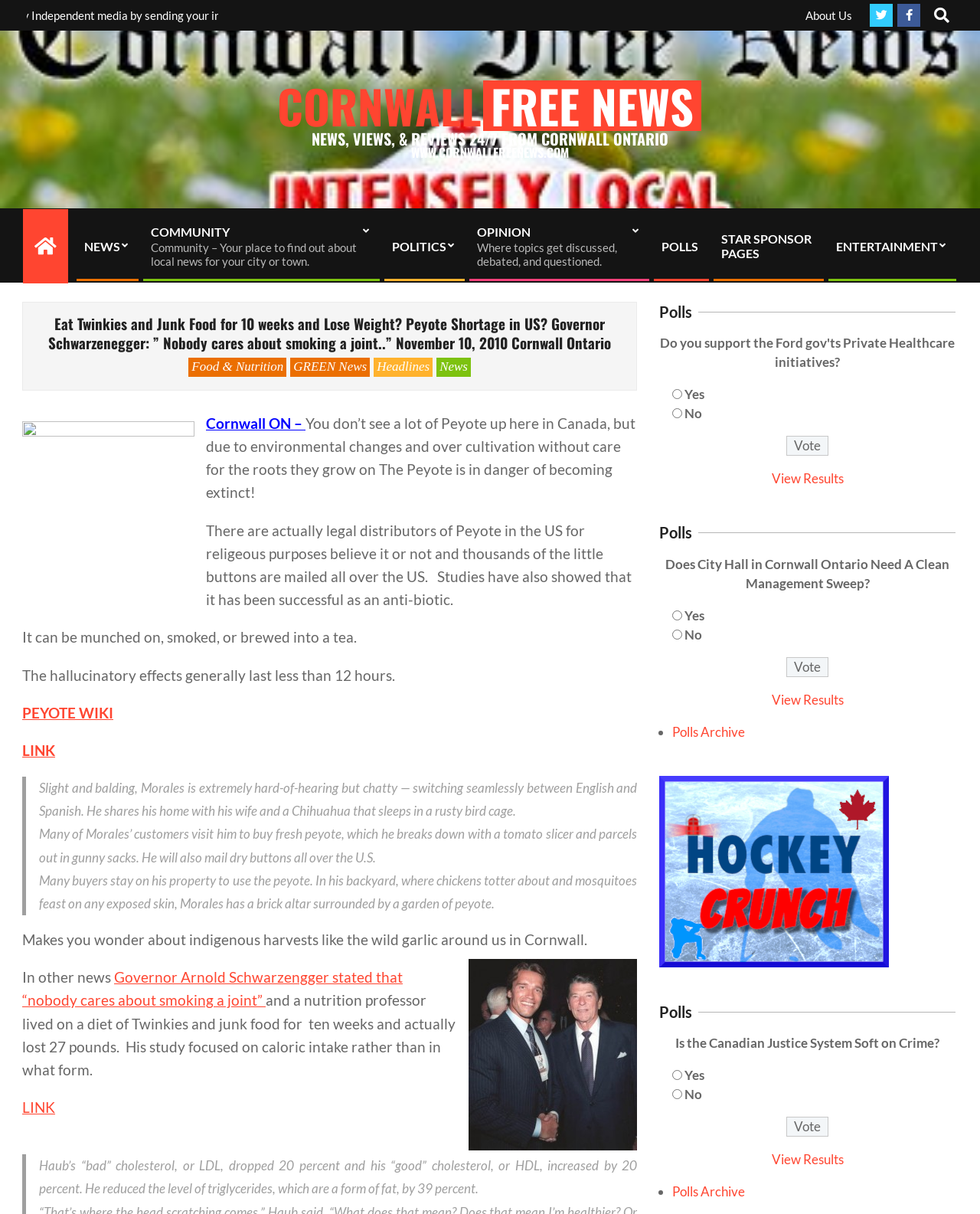Please locate the bounding box coordinates of the element's region that needs to be clicked to follow the instruction: "Click on the link '575'". The bounding box coordinates should be provided as four float numbers between 0 and 1, i.e., [left, top, right, bottom].

None